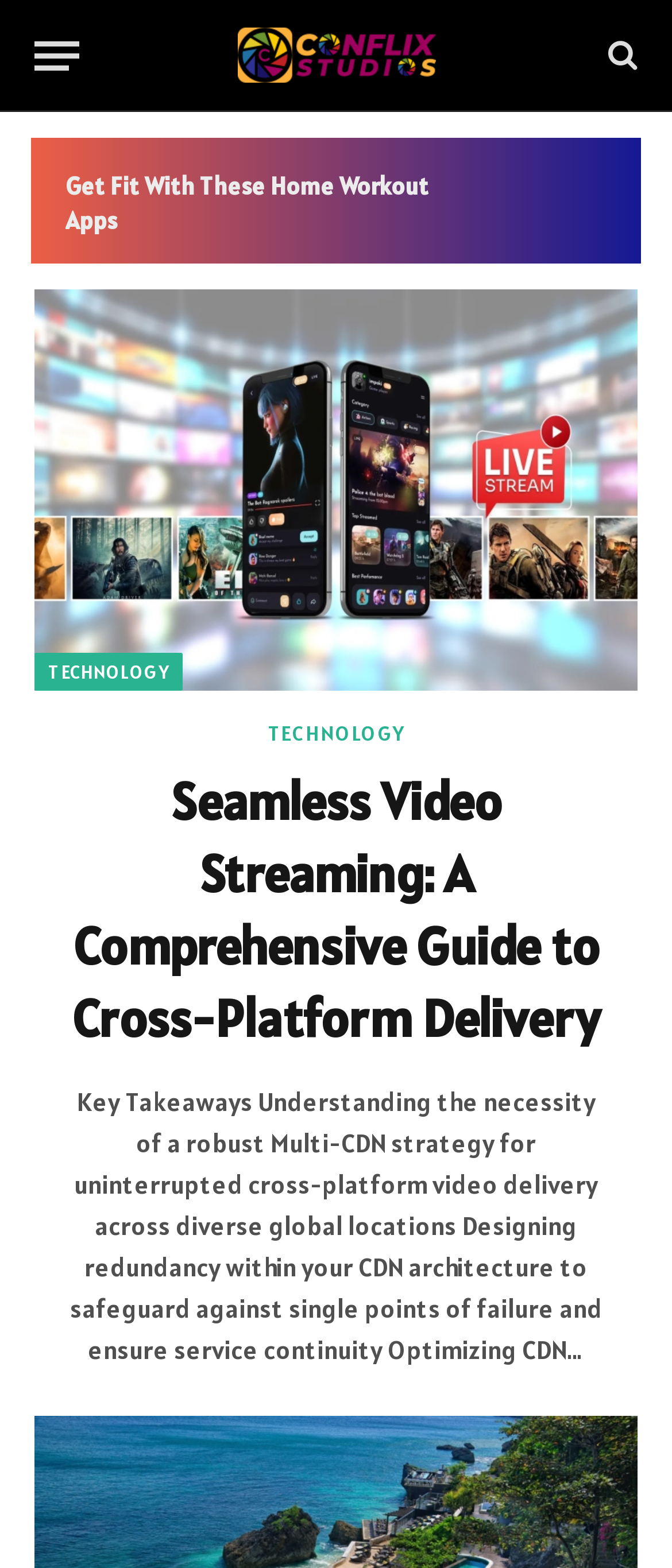Provide a brief response to the question below using a single word or phrase: 
What is the purpose of the button with the text 'Menu'?

To open a menu